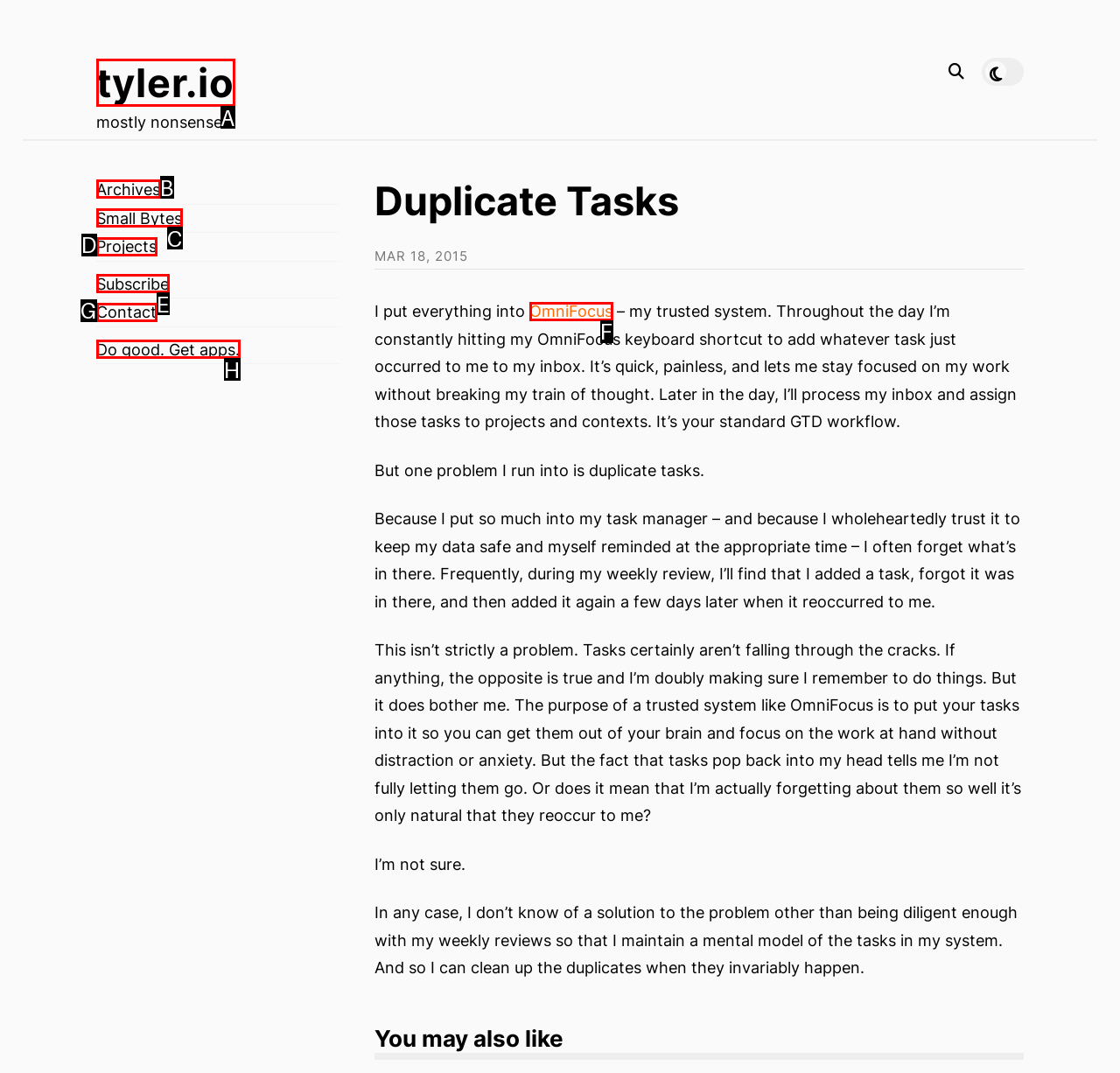Find the HTML element to click in order to complete this task: Explore Archives
Answer with the letter of the correct option.

B